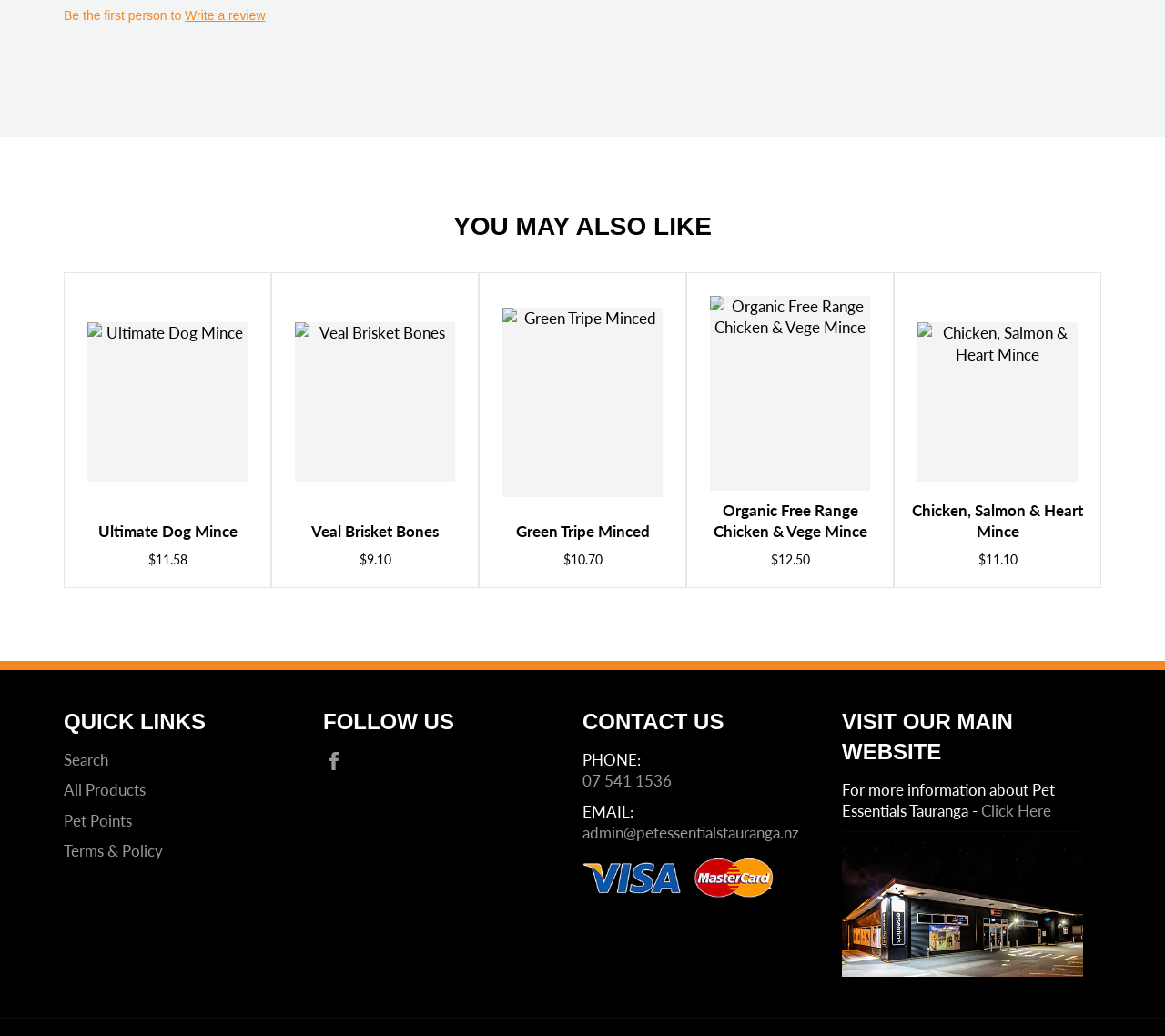Answer the question briefly using a single word or phrase: 
What is the price of 'Ultimate Dog Mince'?

$11.58